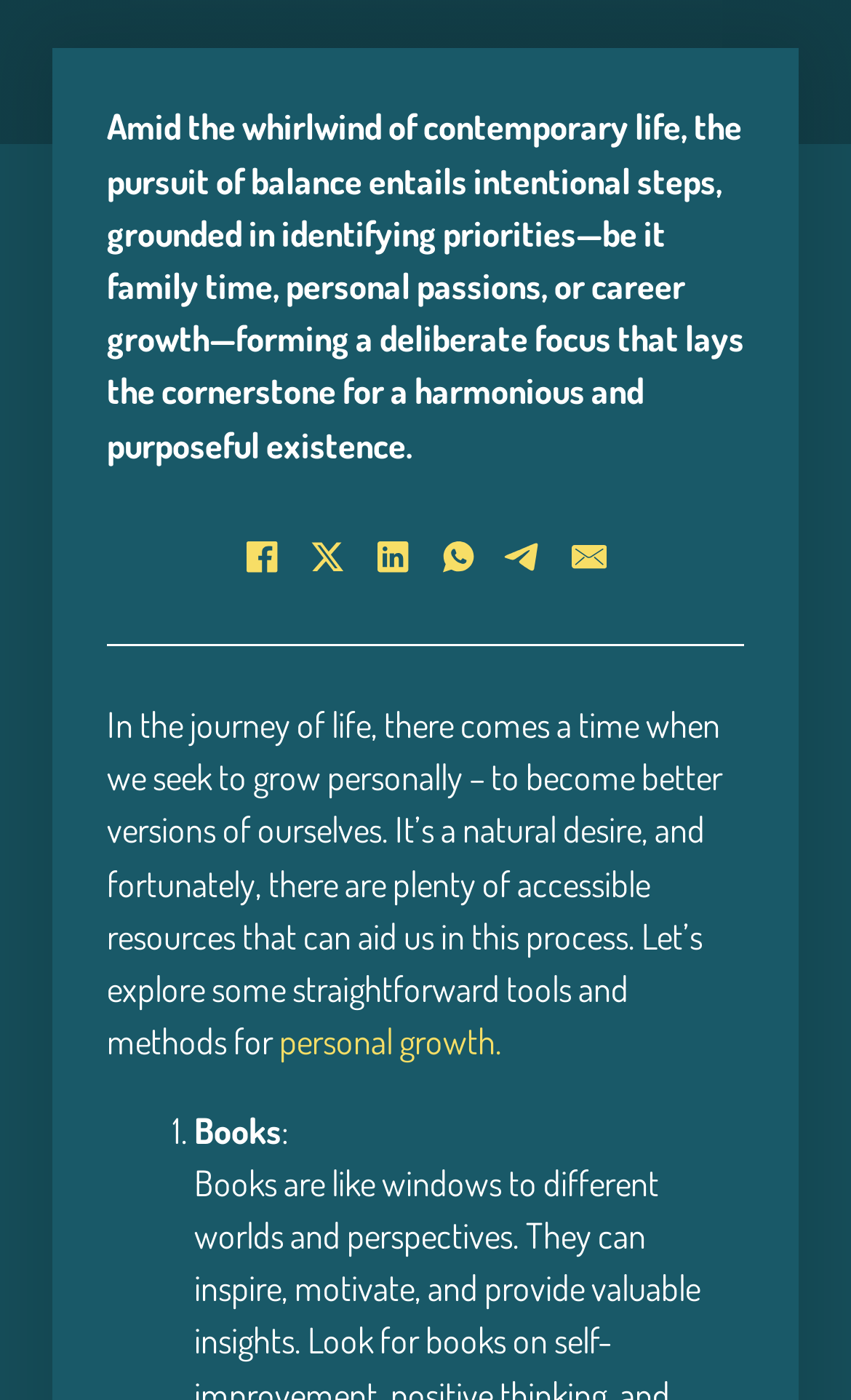Identify the bounding box for the UI element described as: "aria-label="Facebook"". Ensure the coordinates are four float numbers between 0 and 1, formatted as [left, top, right, bottom].

[0.269, 0.375, 0.346, 0.421]